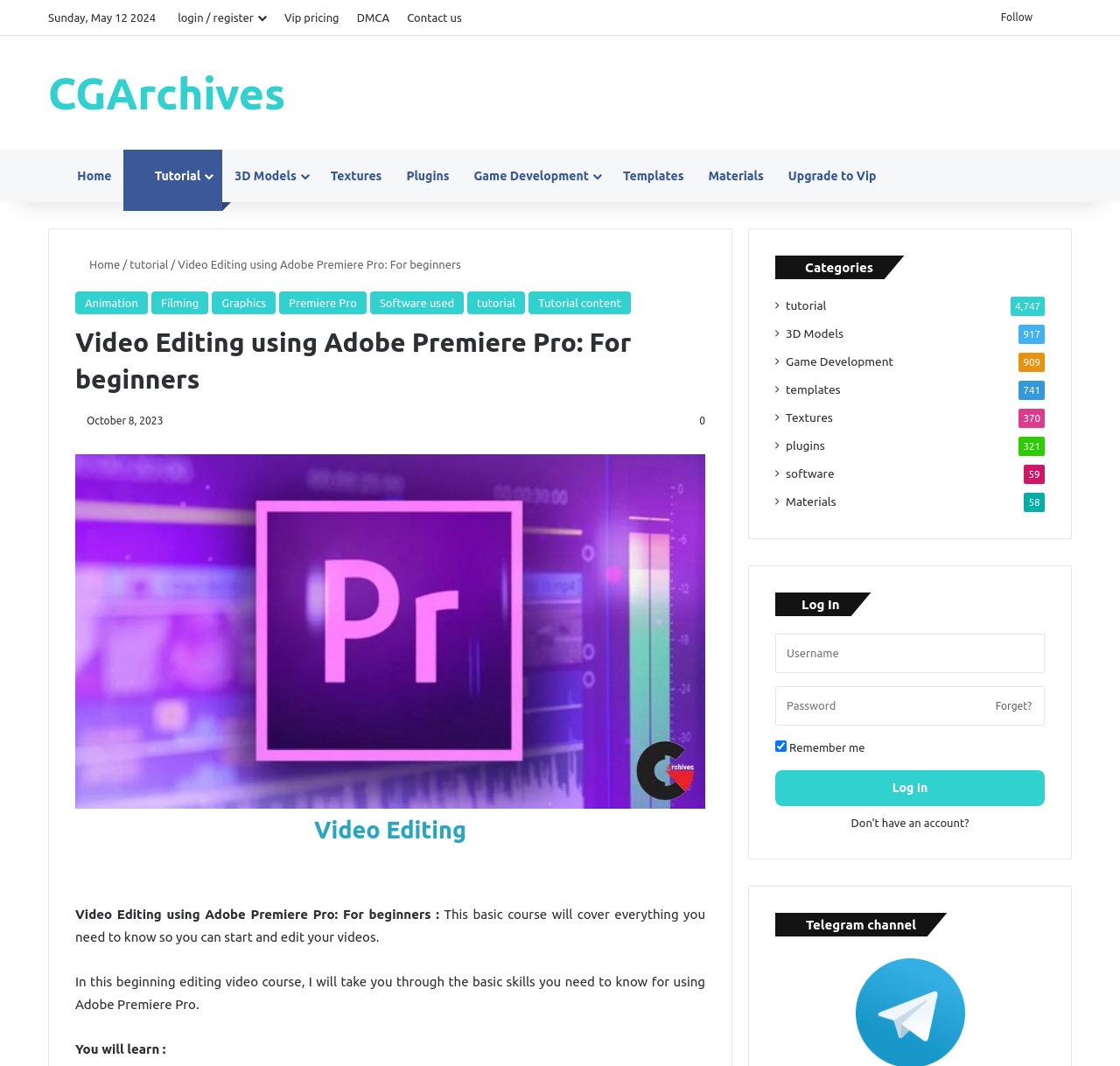Provide a one-word or short-phrase response to the question:
What is the purpose of the course?

To learn video editing